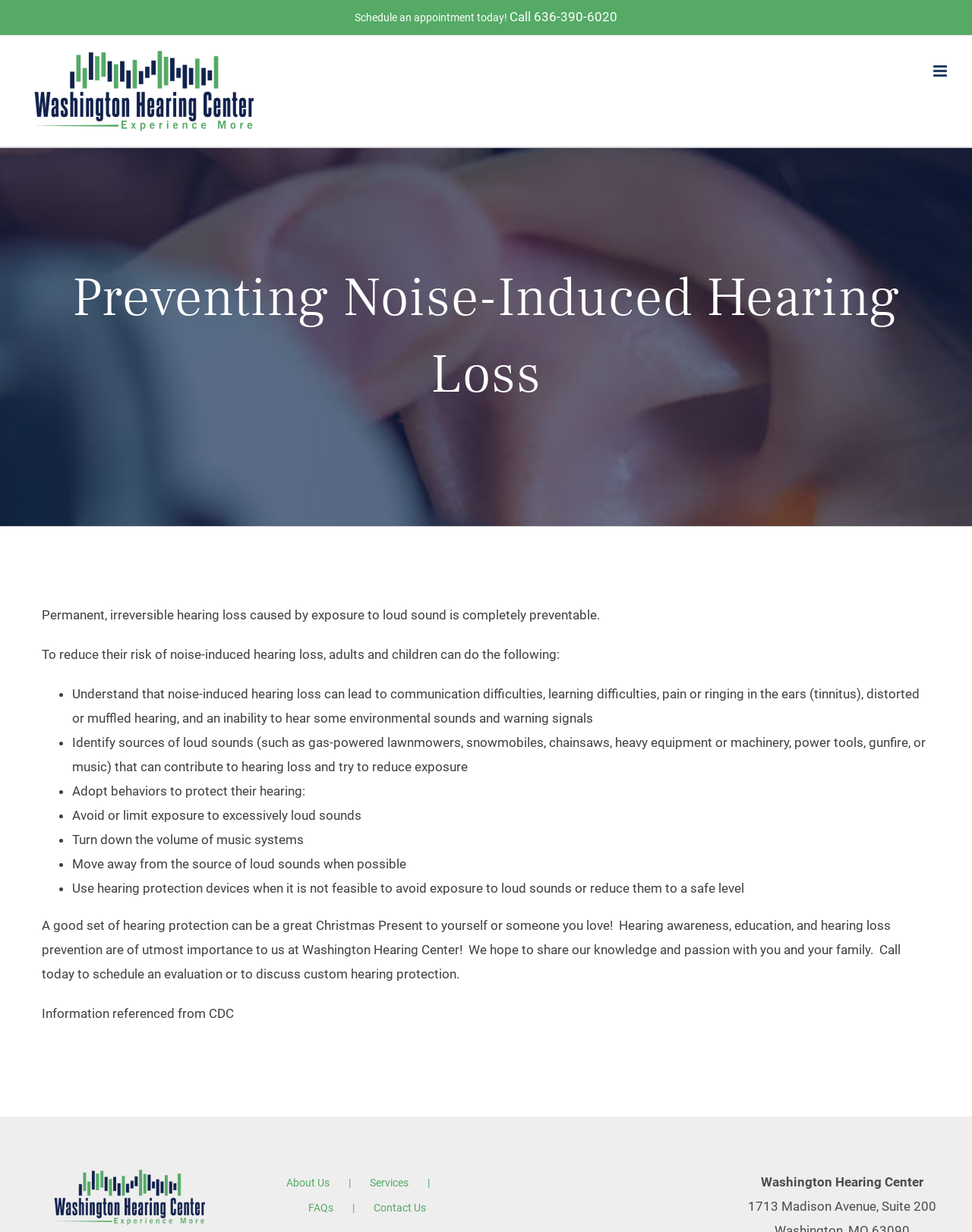What is the source of the information on this webpage?
Your answer should be a single word or phrase derived from the screenshot.

CDC